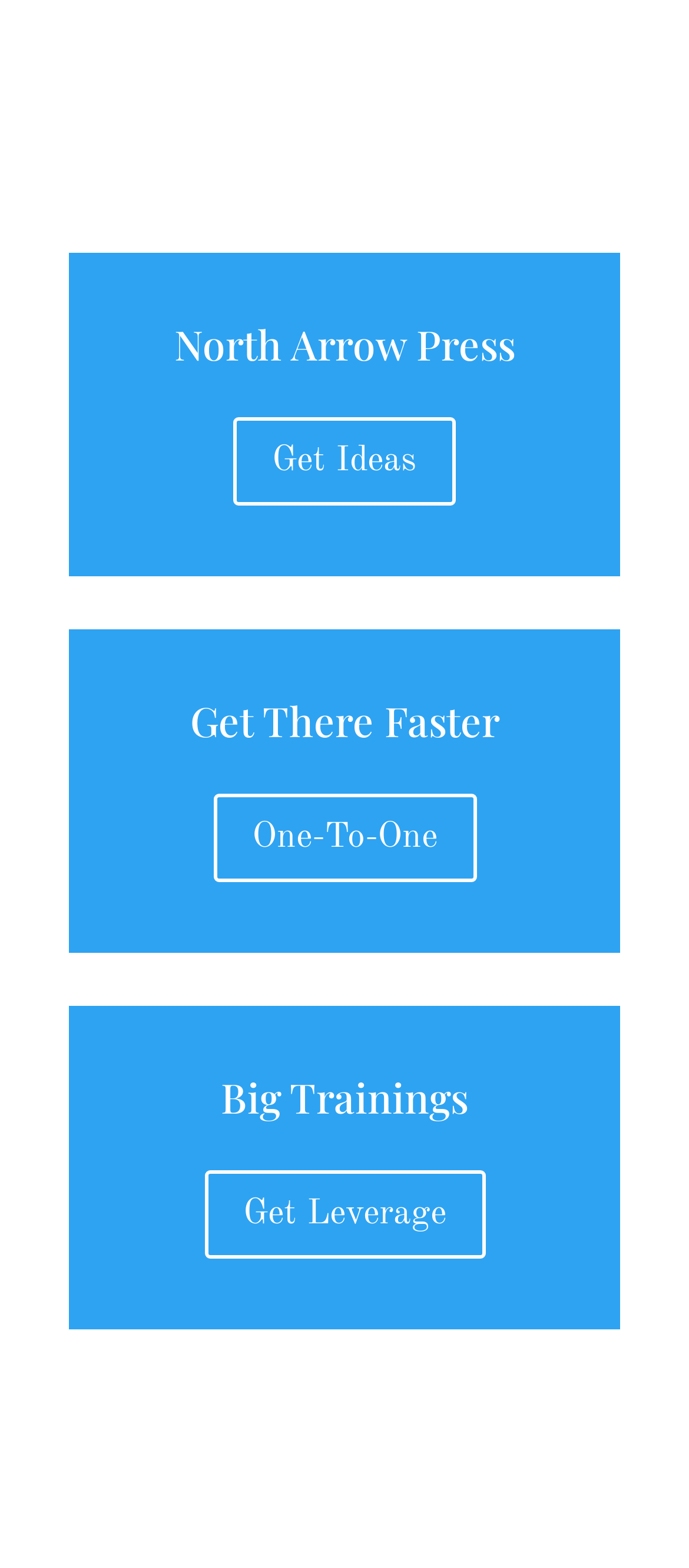From the element description One-To-One, predict the bounding box coordinates of the UI element. The coordinates must be specified in the format (top-left x, top-left y, bottom-right x, bottom-right y) and should be within the 0 to 1 range.

[0.309, 0.506, 0.691, 0.563]